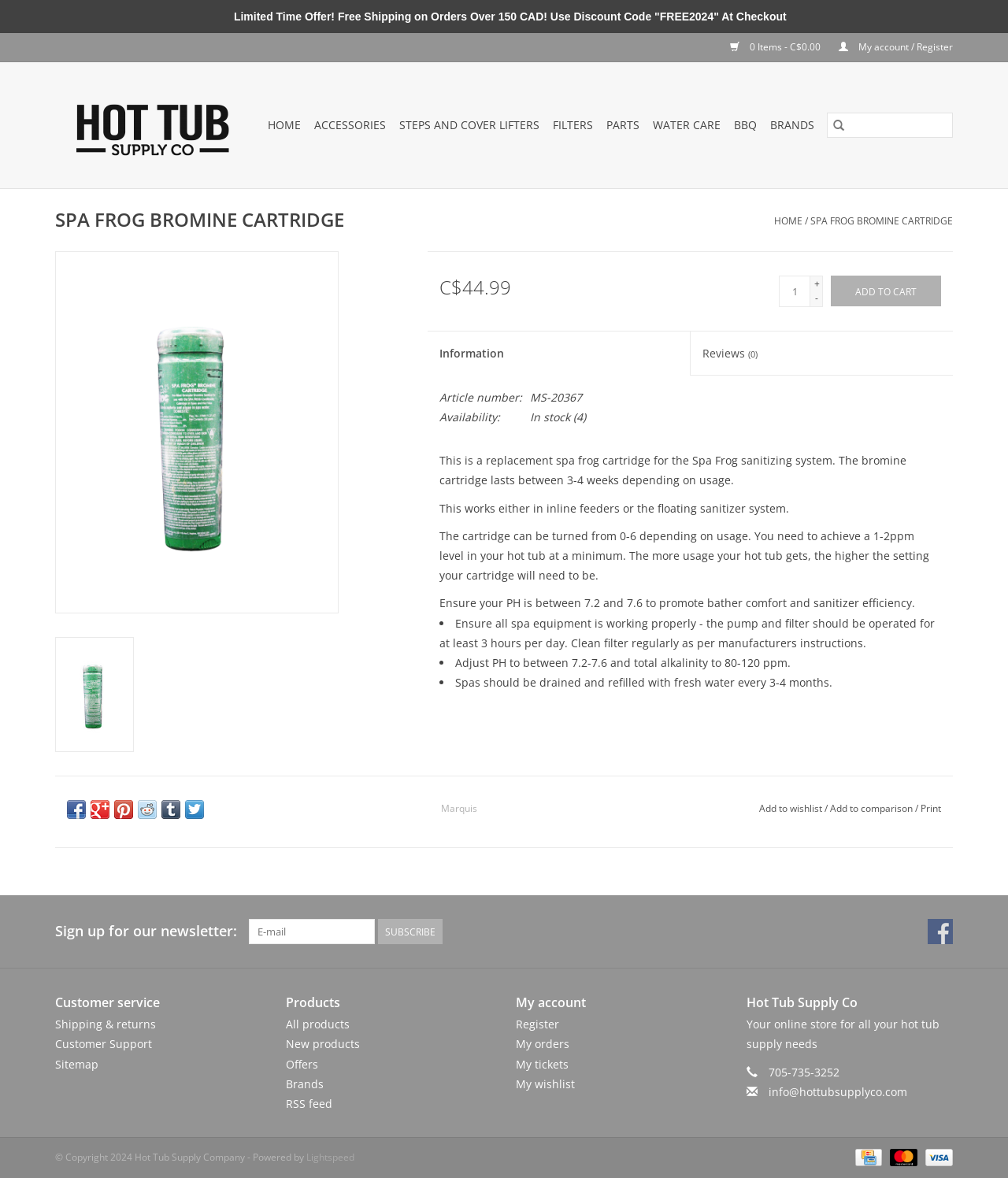Find the bounding box coordinates of the clickable region needed to perform the following instruction: "Sign up for our newsletter". The coordinates should be provided as four float numbers between 0 and 1, i.e., [left, top, right, bottom].

[0.247, 0.78, 0.372, 0.802]